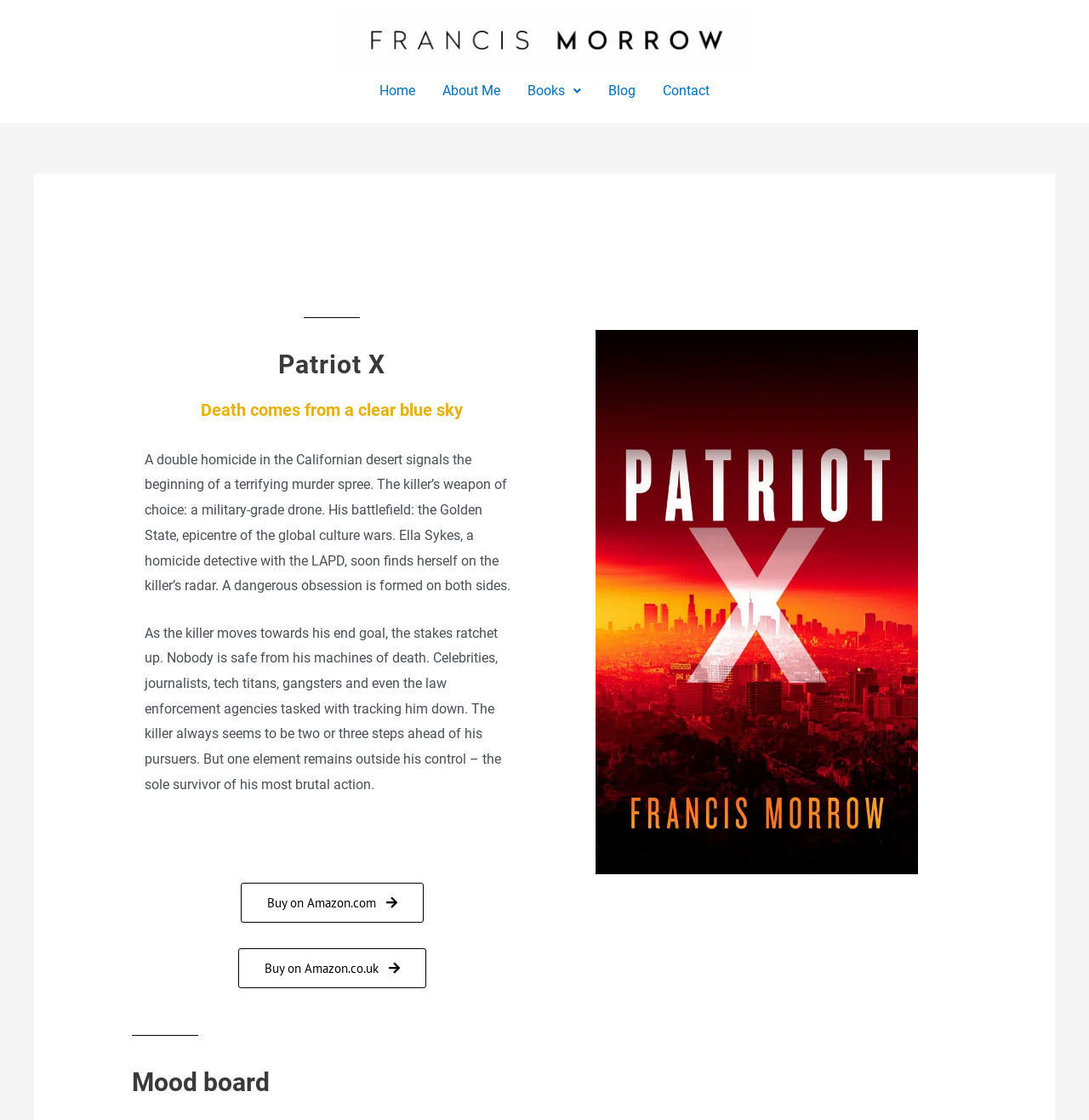Give a one-word or short-phrase answer to the following question: 
What is the occupation of the character Ella Sykes?

Homicide detective